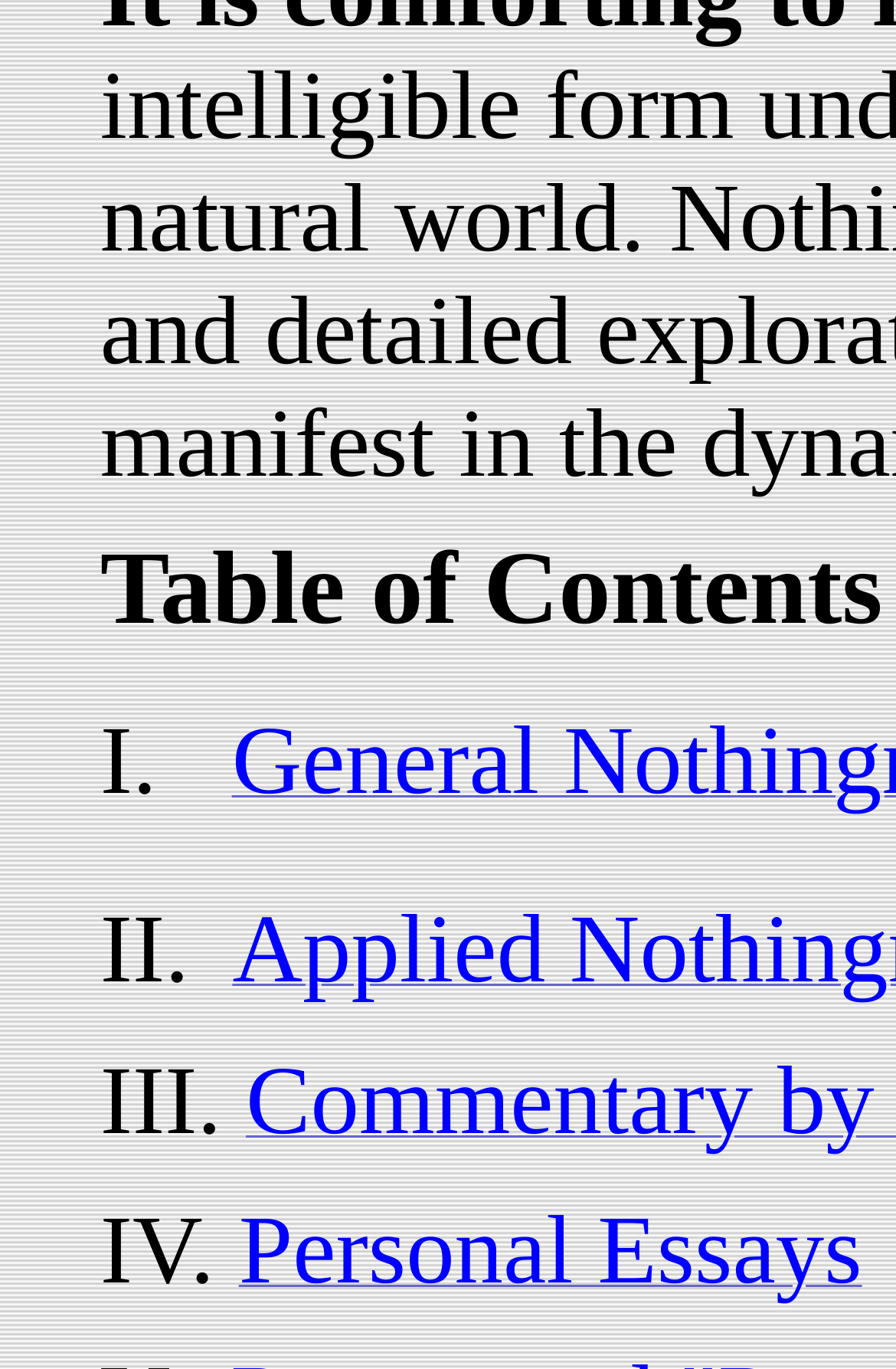What is the second item in the table of contents?
Please use the visual content to give a single word or phrase answer.

II.